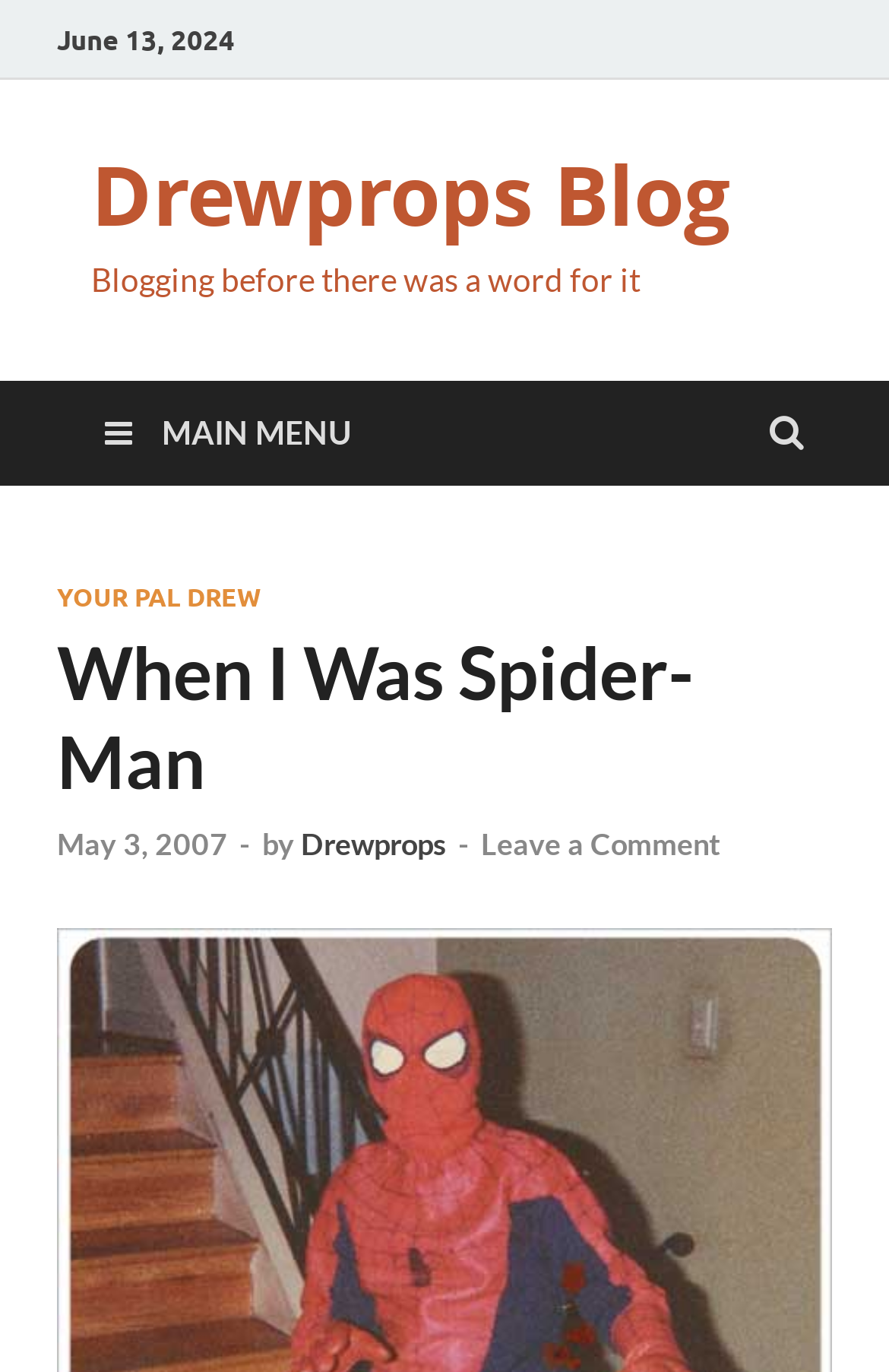Answer the question briefly using a single word or phrase: 
What is the name of the blog?

Drewprops Blog